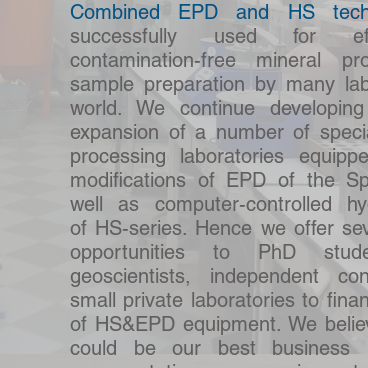Describe the image with as much detail as possible.

The image showcases a focused section of the webpage related to the "Semi-batch EPD Spark-3," a technology utilized in mineral processing. It features a blurred background that suggests a laboratory setting, indicative of advanced equipment and processes. The overlaid text emphasizes the successful application of combined EPD and HS technologies in delivering efficient, contamination-free mineral processing along with sample preparation. The message further conveys ongoing efforts to expand specialized processing laboratories equipped with the latest modifications of EPD and HS series technology. The text invites potential collaborators, including PhD students, retired geoscientists, and smaller laboratories, to explore business opportunities for financing equipment acquisition, highlighting a cooperative approach to enhance mineral processing capabilities globally.